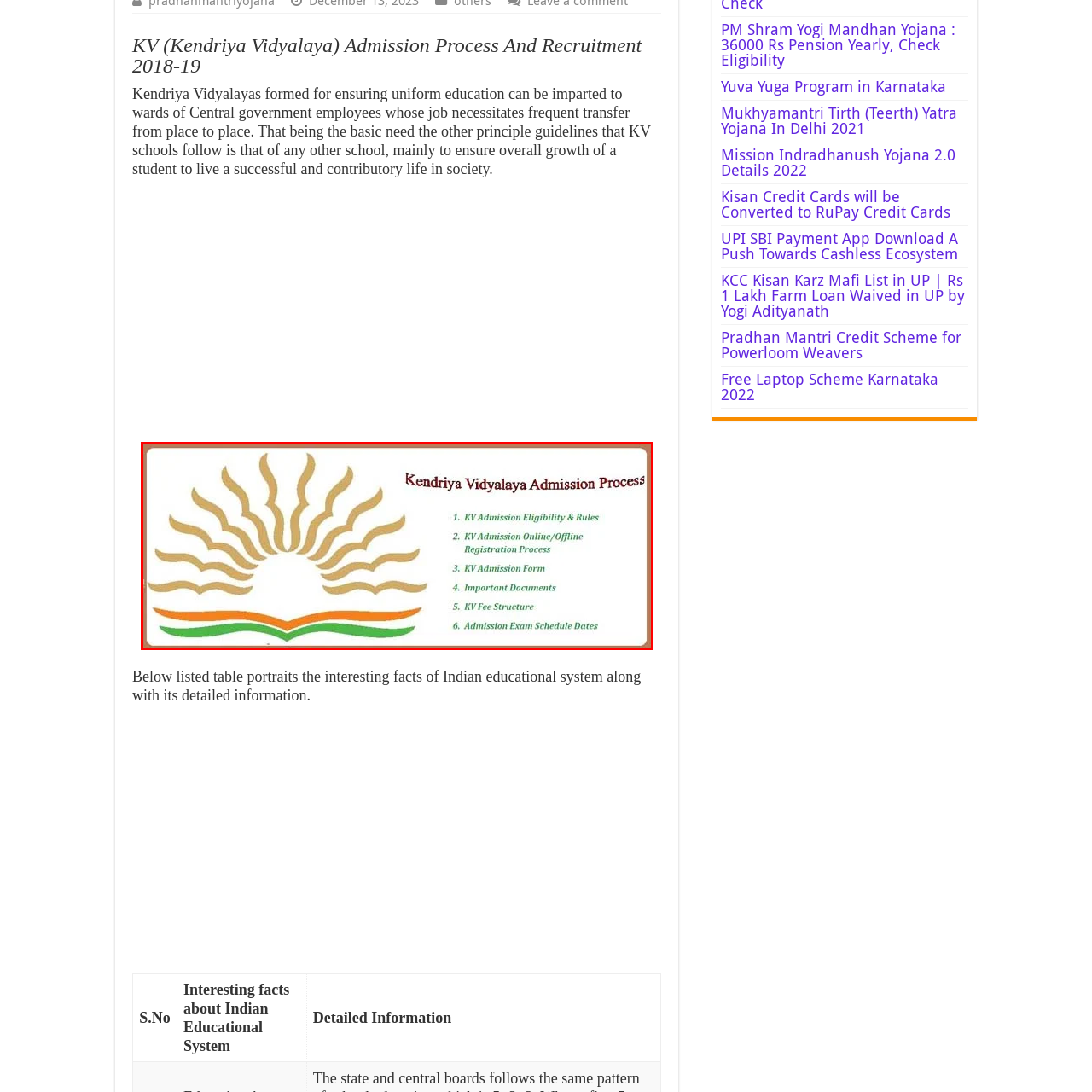Focus on the content within the red box and provide a succinct answer to this question using just one word or phrase: 
How many steps are listed for admission process?

6